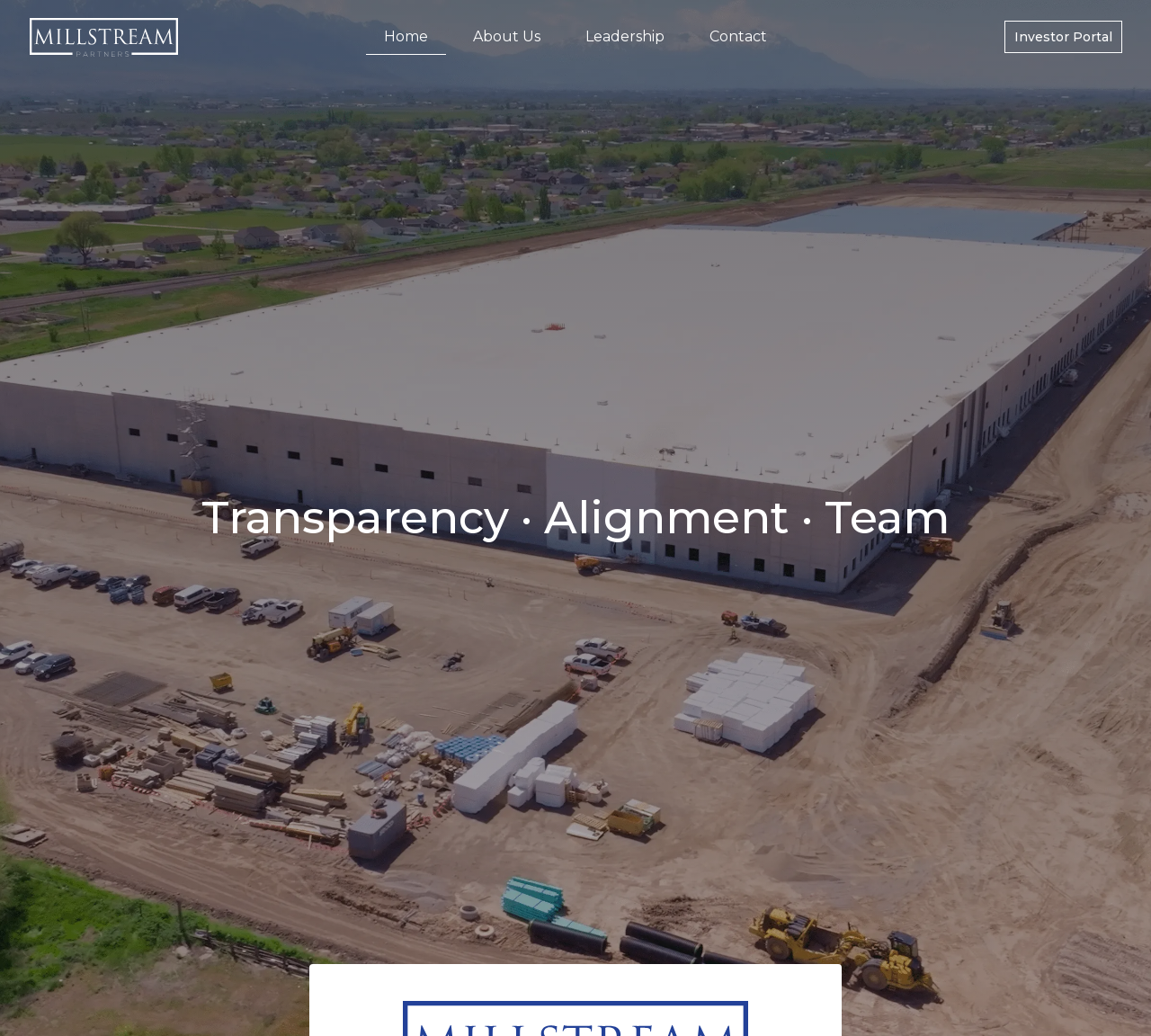Determine the bounding box coordinates of the UI element described by: "Modified Starch".

None